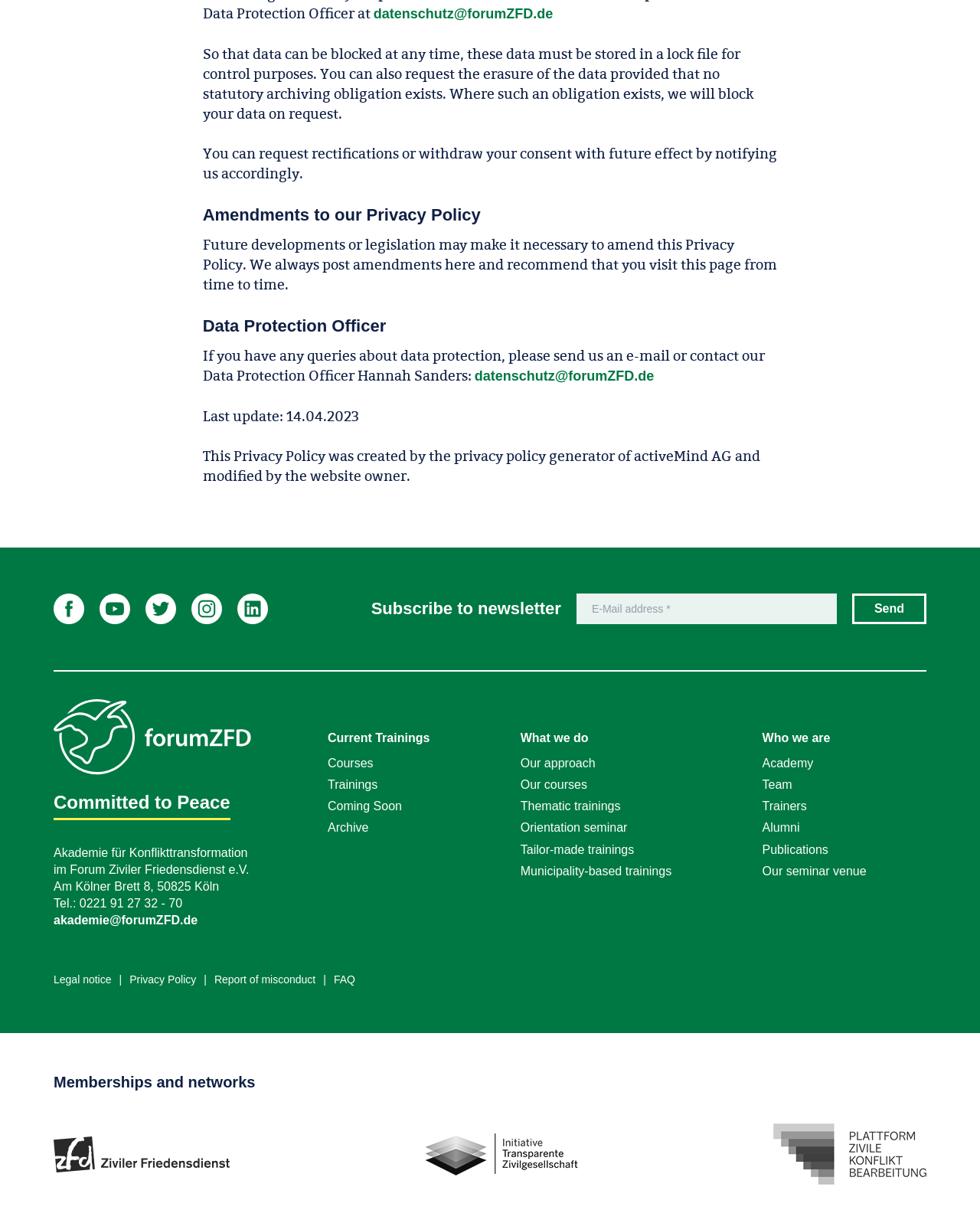Locate the bounding box coordinates of the clickable area needed to fulfill the instruction: "Contact the Data Protection Officer".

[0.484, 0.301, 0.667, 0.314]